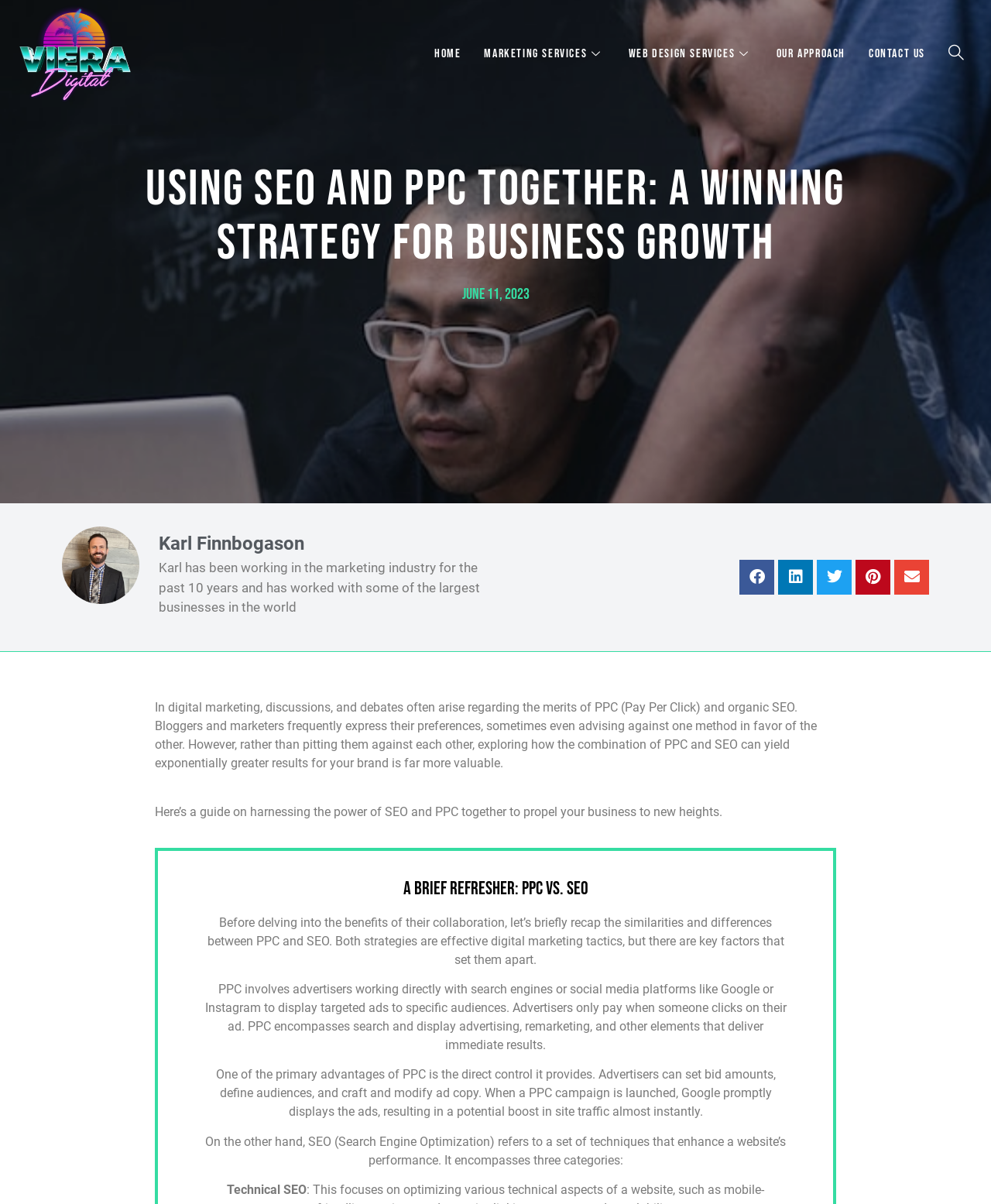Analyze and describe the webpage in a detailed narrative.

The webpage is about the benefits of combining SEO and PPC strategies for business growth. At the top, there is a navigation menu with links to "HOME", "MARKETING SERVICES", "WEB DESIGN SERVICES", "OUR APPROACH", and "CONTACT US". On the top right, there is a search button.

Below the navigation menu, there is a heading that reads "Using SEO and PPC Together: A Winning Strategy for Business Growth" followed by a subheading with the date "June 11, 2023". To the right of the heading, there is an image of Karl Finnbogason, accompanied by a heading with his name and a brief description of his experience in the marketing industry.

The main content of the webpage starts with a paragraph discussing the debates between PPC and SEO, and how combining both strategies can yield better results. Below this, there are five social media sharing buttons for Facebook, LinkedIn, Twitter, Pinterest, and email.

The next section is headed "A Brief Refresher: PPC vs. SEO" and provides a brief overview of the differences between PPC and SEO. This is followed by three paragraphs explaining PPC, its advantages, and how it works. The webpage then discusses SEO, its categories, and its benefits.

Throughout the webpage, there are no other images besides the one of Karl Finnbogason. The layout is organized, with clear headings and concise text, making it easy to follow and understand the content.